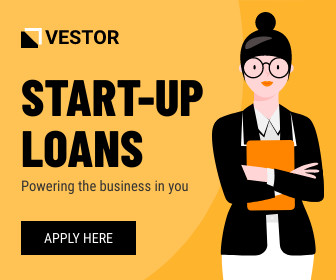What is the color of the background in the image?
Provide a one-word or short-phrase answer based on the image.

Vibrant orange